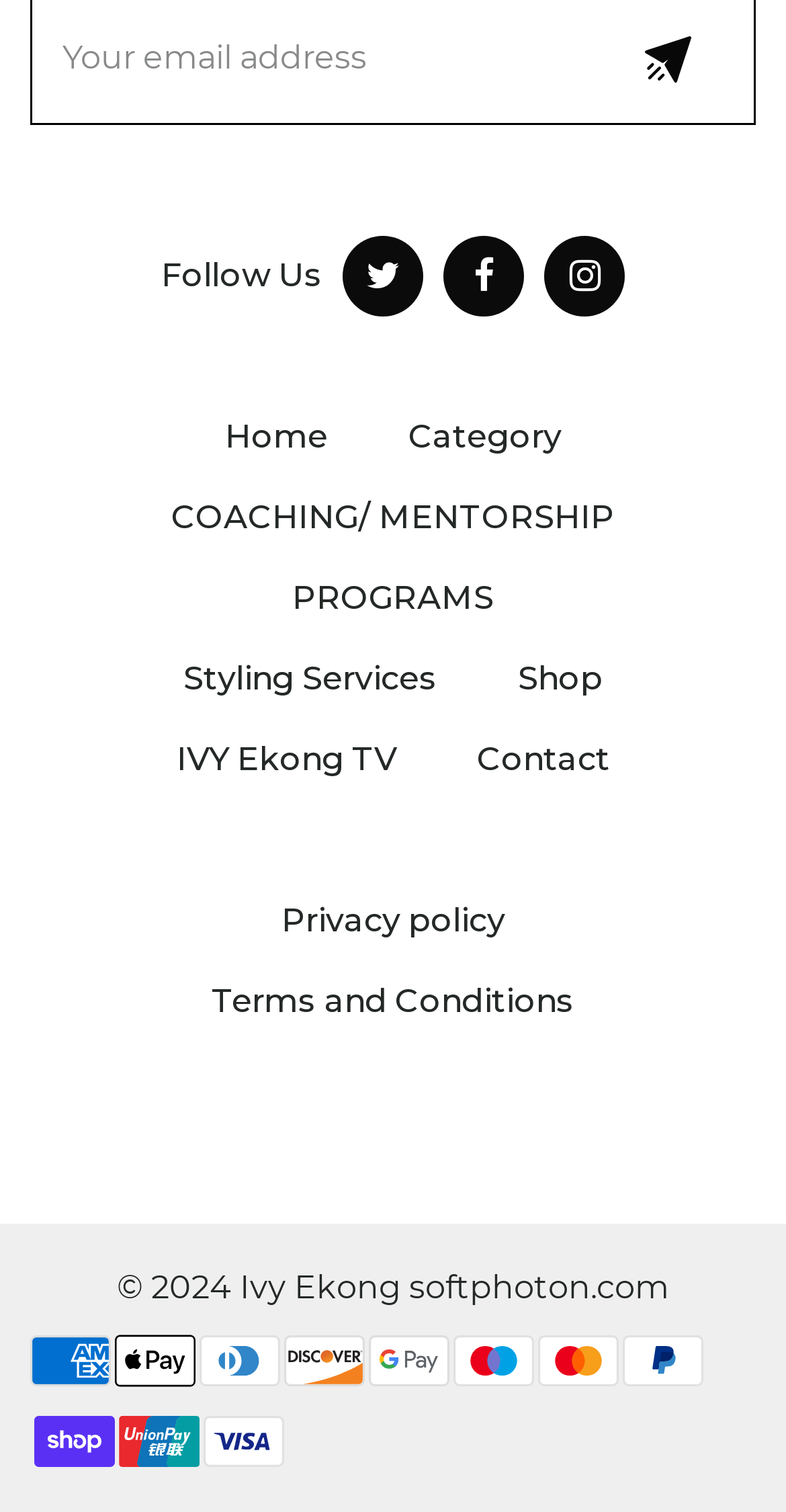Please answer the following question using a single word or phrase: 
What is the name of the person or entity associated with this website?

Ivy Ekong